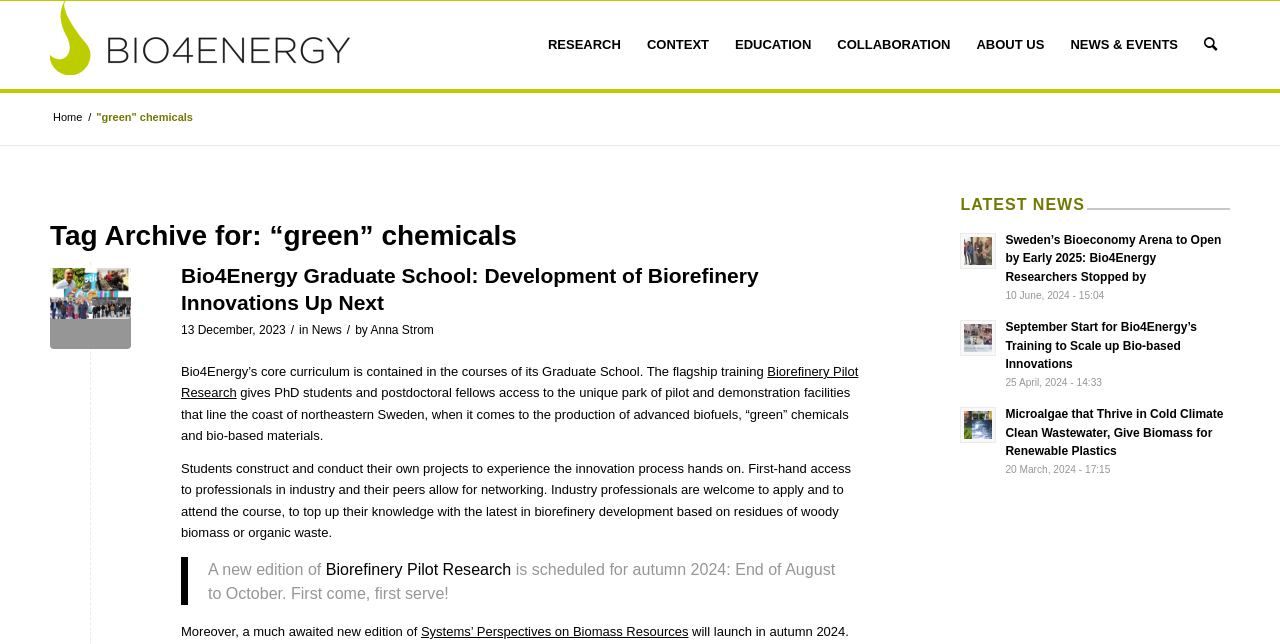Respond with a single word or phrase to the following question:
What is the name of the researcher who wrote a PhD thesis on wastewater treatment using microalgae?

Martin Plöhn